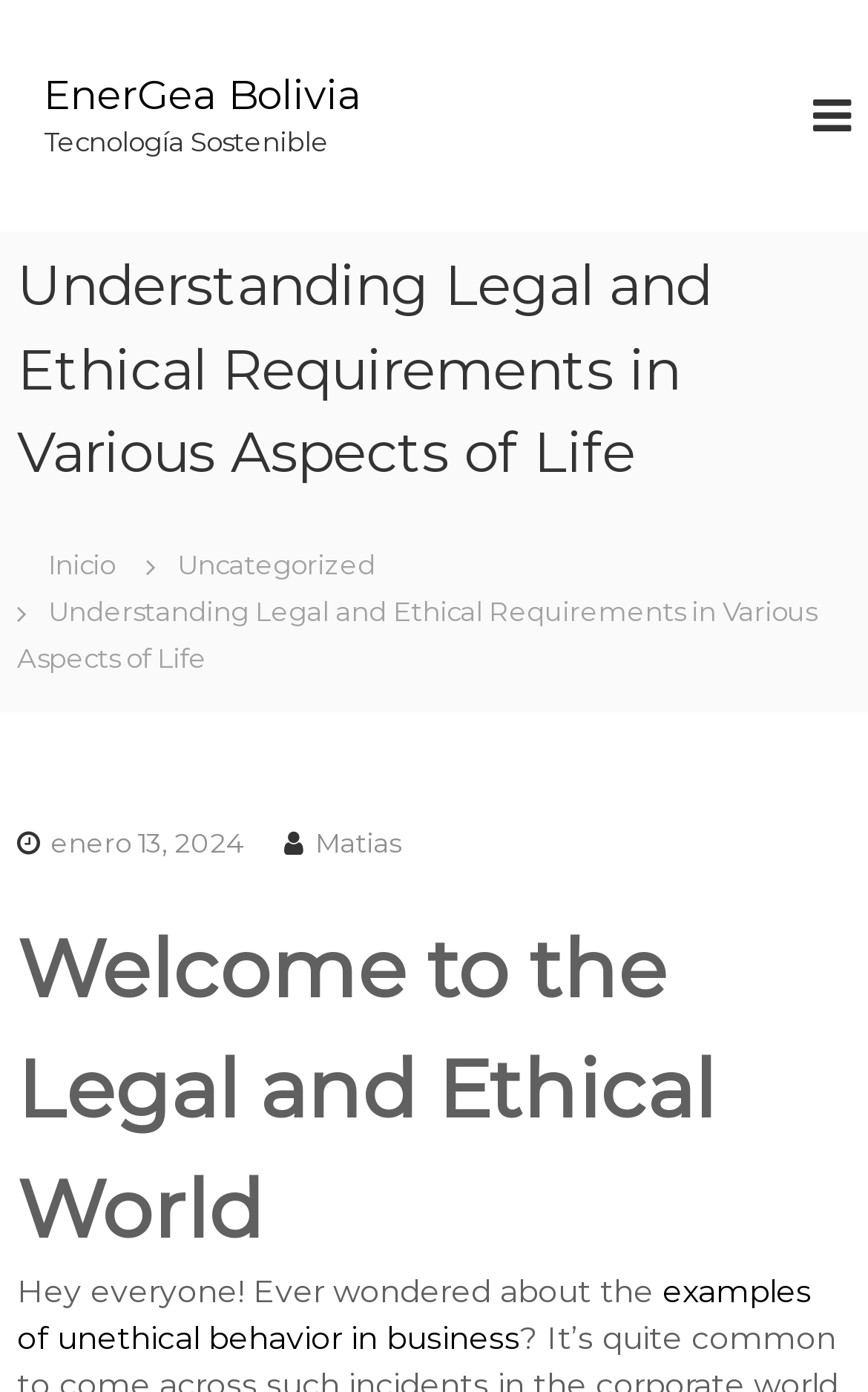Based on the element description enero 13, 2024, identify the bounding box of the UI element in the given webpage screenshot. The coordinates should be in the format (top-left x, top-left y, bottom-right x, bottom-right y) and must be between 0 and 1.

[0.058, 0.592, 0.282, 0.616]